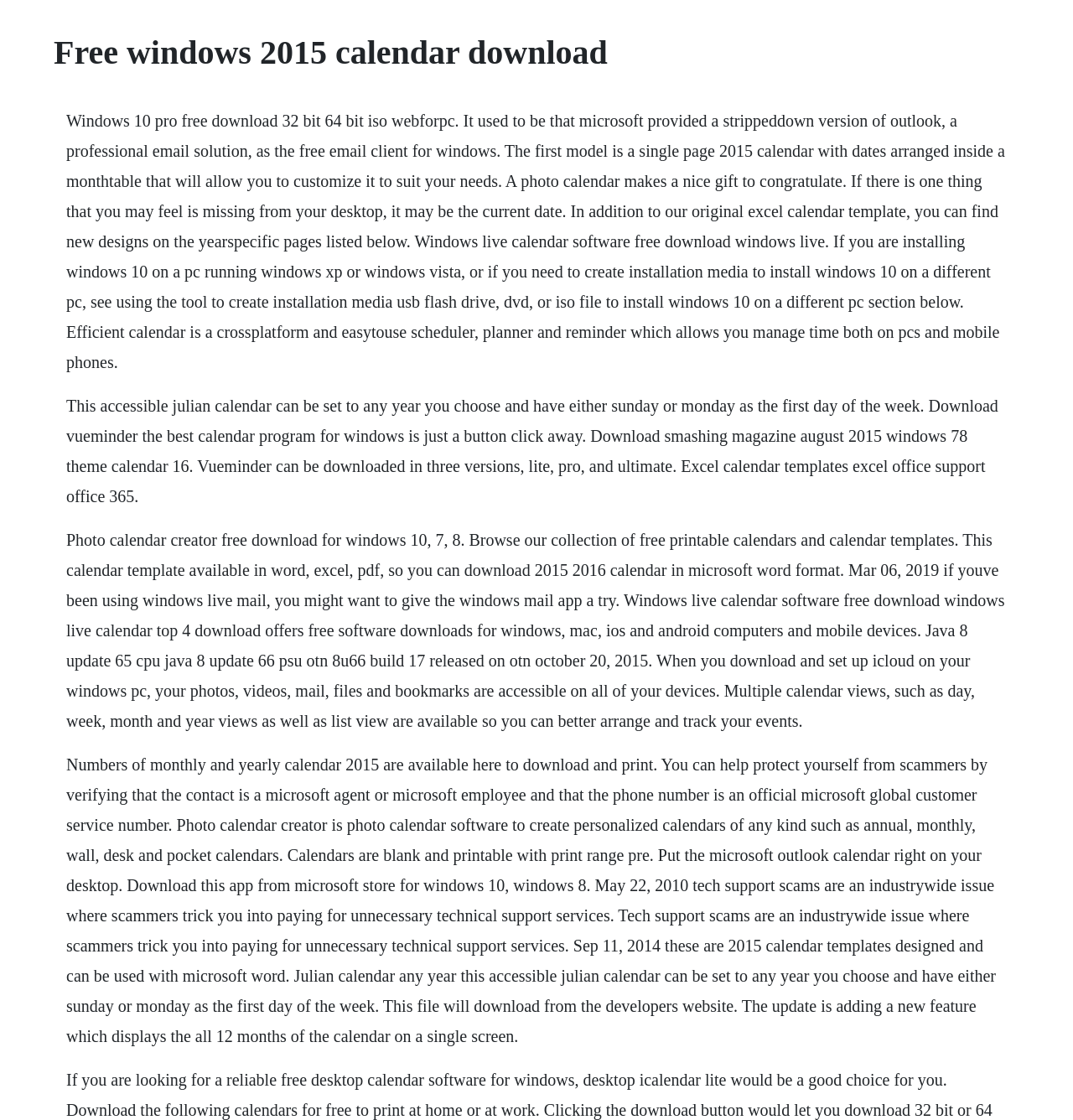Extract the main heading from the webpage content.

Free windows 2015 calendar download